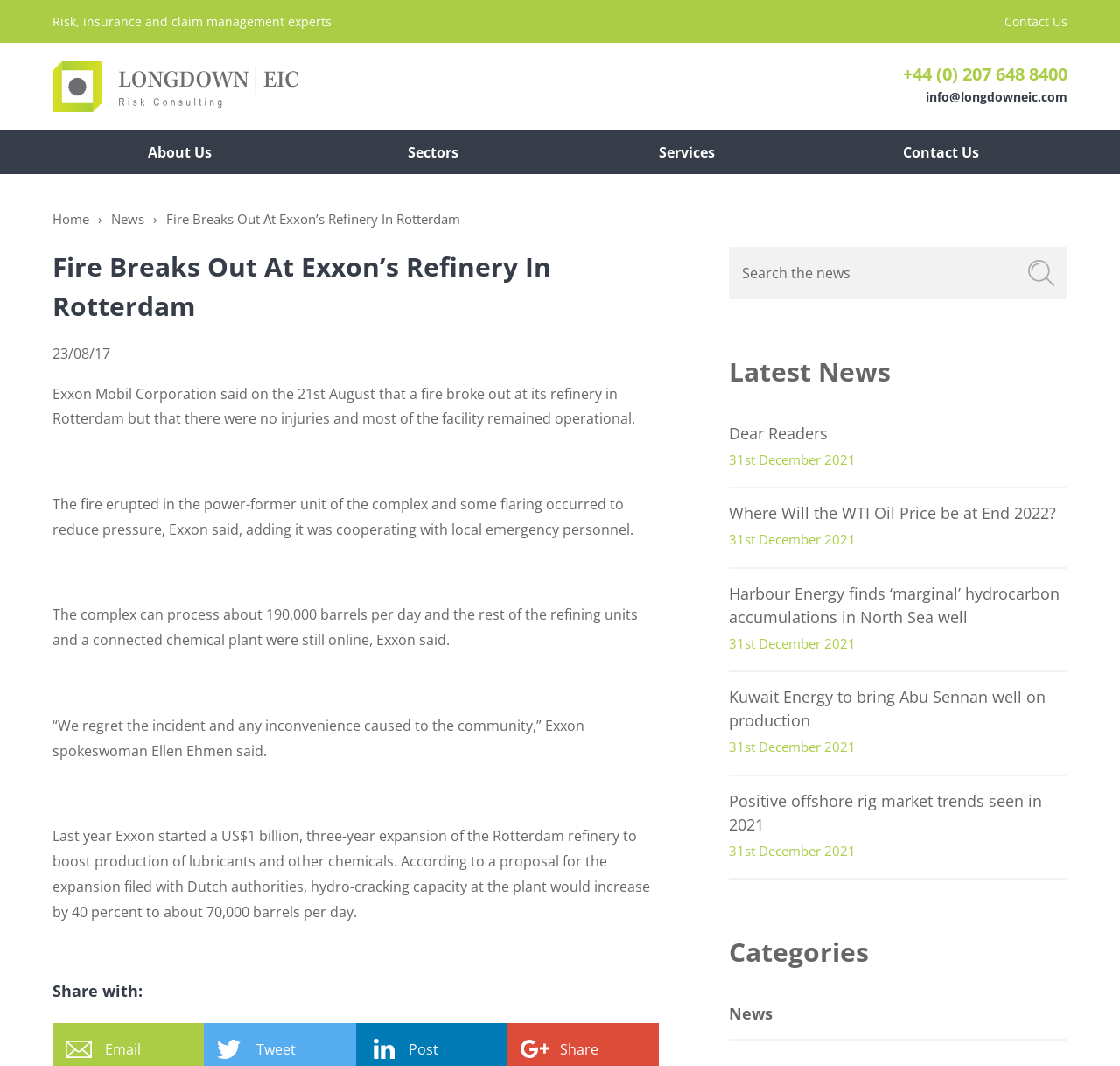Bounding box coordinates are to be given in the format (top-left x, top-left y, bottom-right x, bottom-right y). All values must be floating point numbers between 0 and 1. Provide the bounding box coordinate for the UI element described as: +44 (0) 207 648 8400

[0.806, 0.058, 0.953, 0.081]